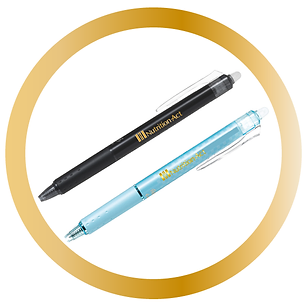Detail all significant aspects of the image you see.

This image features two stylish erasable ballpoint pens, prominently displayed against a golden circular background. The pens showcase different colors: one is sleek black with a brand name highlighted in gold, while the other is a refreshing light blue adorned with a contrasting design. These pens are part of a promotional giveaway for visitors, emphasizing their uniqueness by being "MADE IN JAPAN." Attendees at the event will receive these pens in the order of their arrival, creating an incentive for early participation. This giveaway adds an engaging element to the experience, encouraging visitors to explore and enjoy their time at the event.